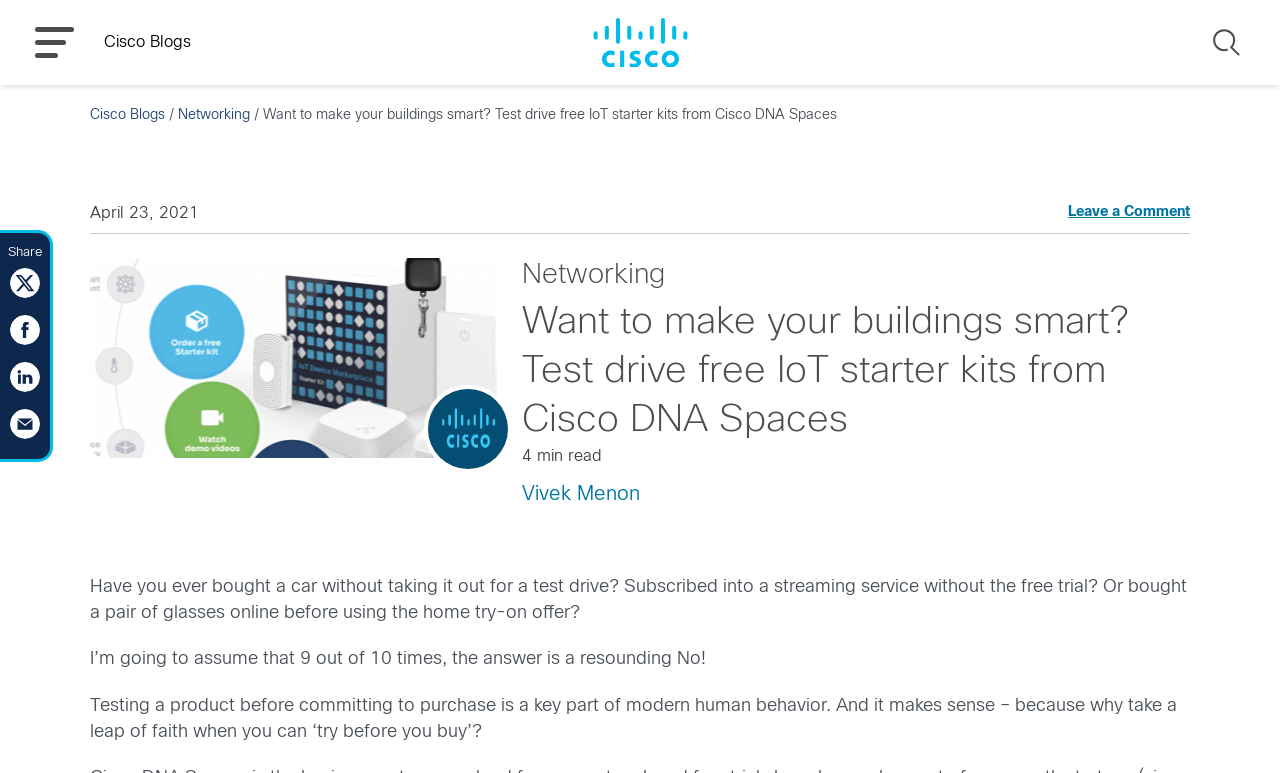Give a short answer using one word or phrase for the question:
What is the estimated reading time of the article?

4 min